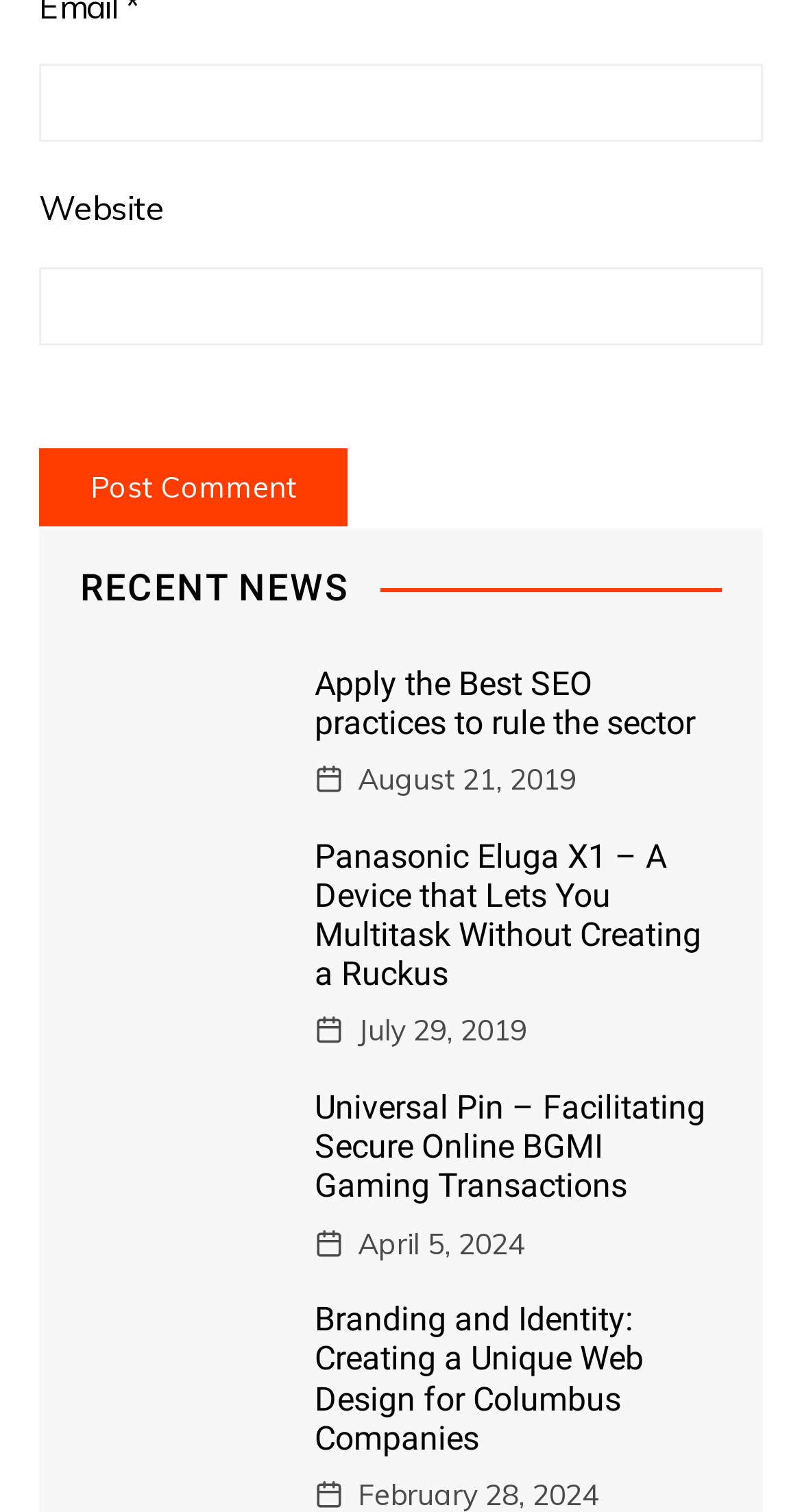Determine the bounding box of the UI component based on this description: "parent_node: Email * aria-describedby="email-notes" name="email"". The bounding box coordinates should be four float values between 0 and 1, i.e., [left, top, right, bottom].

[0.048, 0.043, 0.952, 0.094]